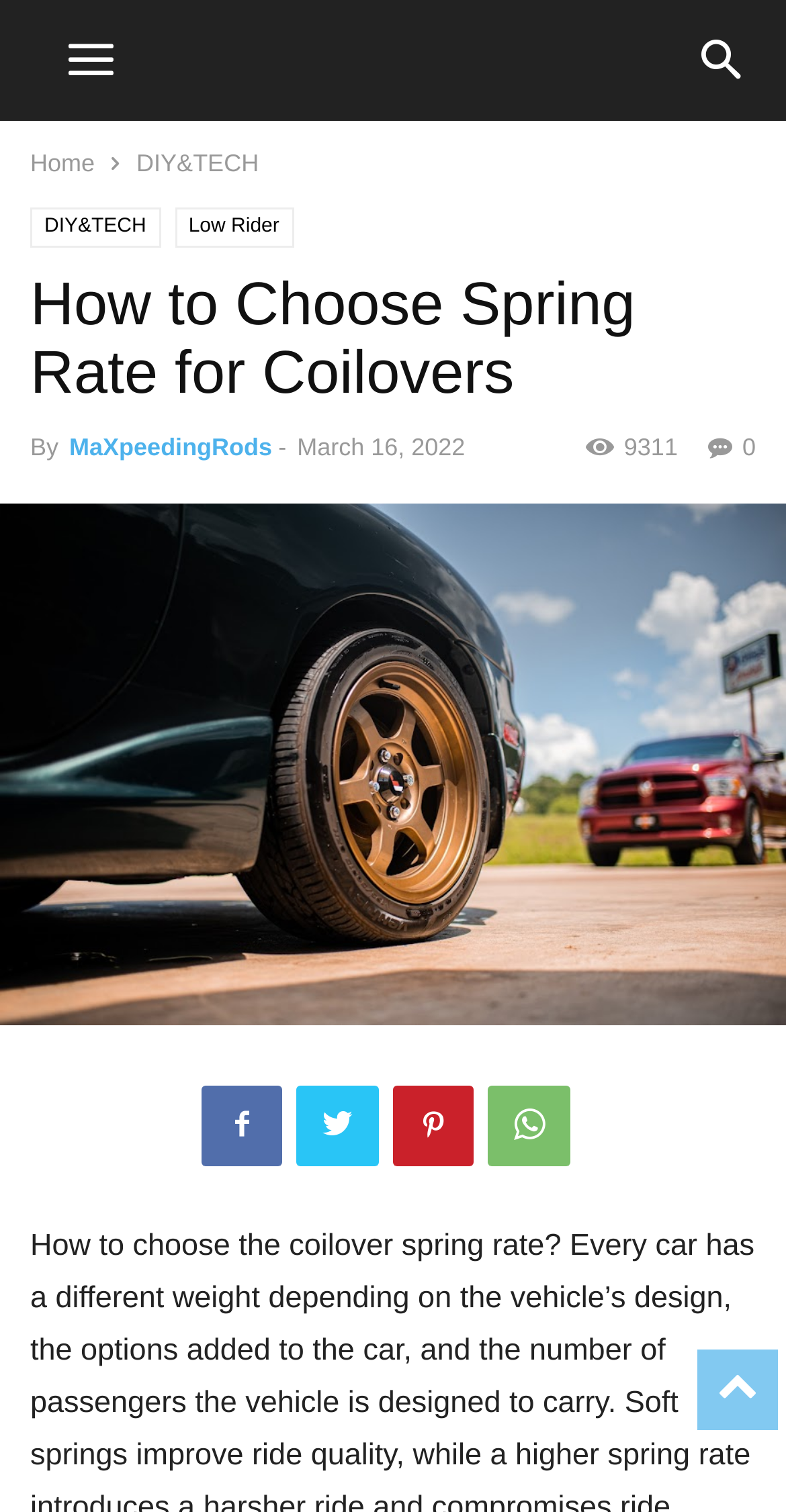Kindly determine the bounding box coordinates of the area that needs to be clicked to fulfill this instruction: "share this article".

[0.901, 0.286, 0.962, 0.305]